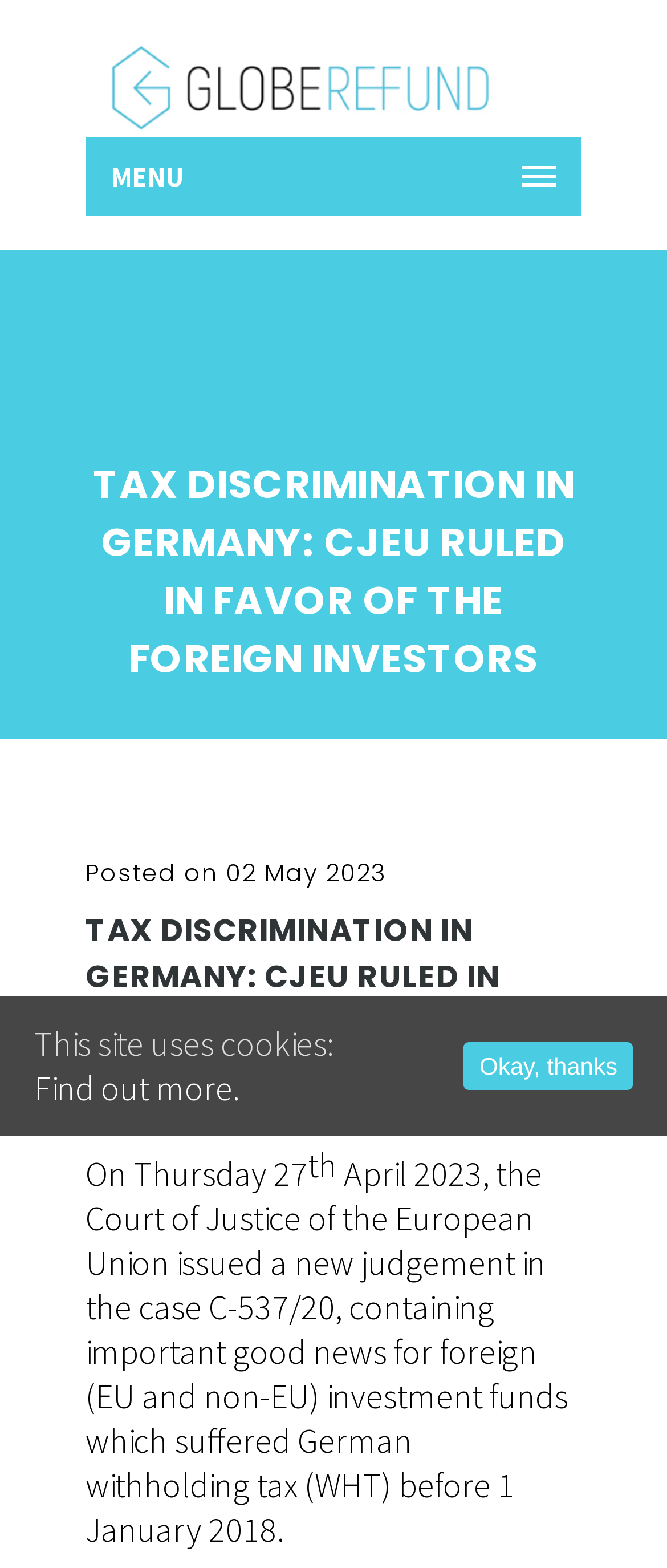Examine the screenshot and answer the question in as much detail as possible: What is the name of the company in the logo?

The logo is located at the top left corner of the webpage, and it has a text 'Globe Refund' next to it, which suggests that the logo belongs to the company 'Globe Refund'.